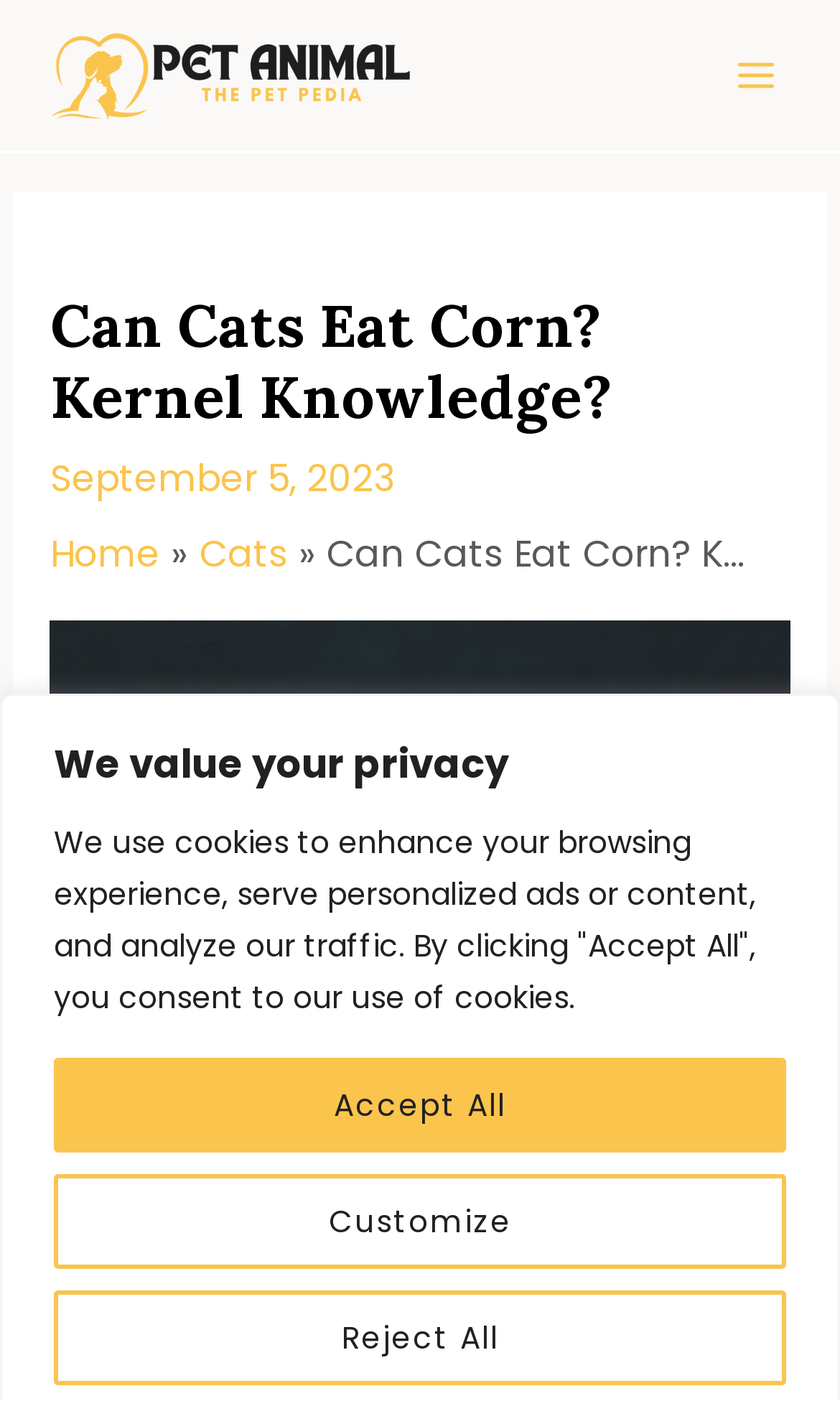Identify the bounding box for the UI element described as: "Main Menu". Ensure the coordinates are four float numbers between 0 and 1, formatted as [left, top, right, bottom].

[0.852, 0.025, 0.949, 0.083]